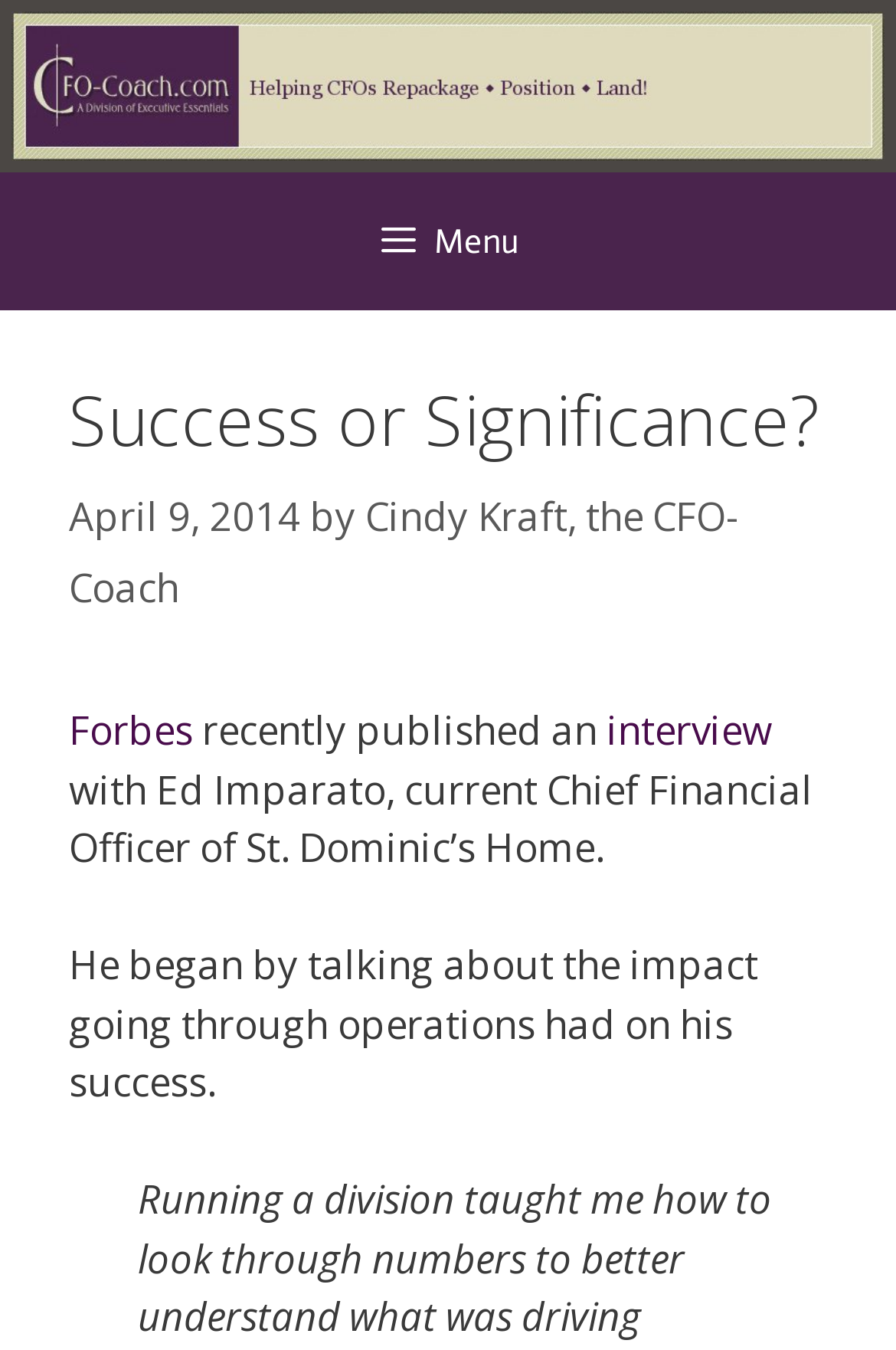Find the bounding box coordinates for the UI element that matches this description: "interview".

[0.677, 0.521, 0.862, 0.56]